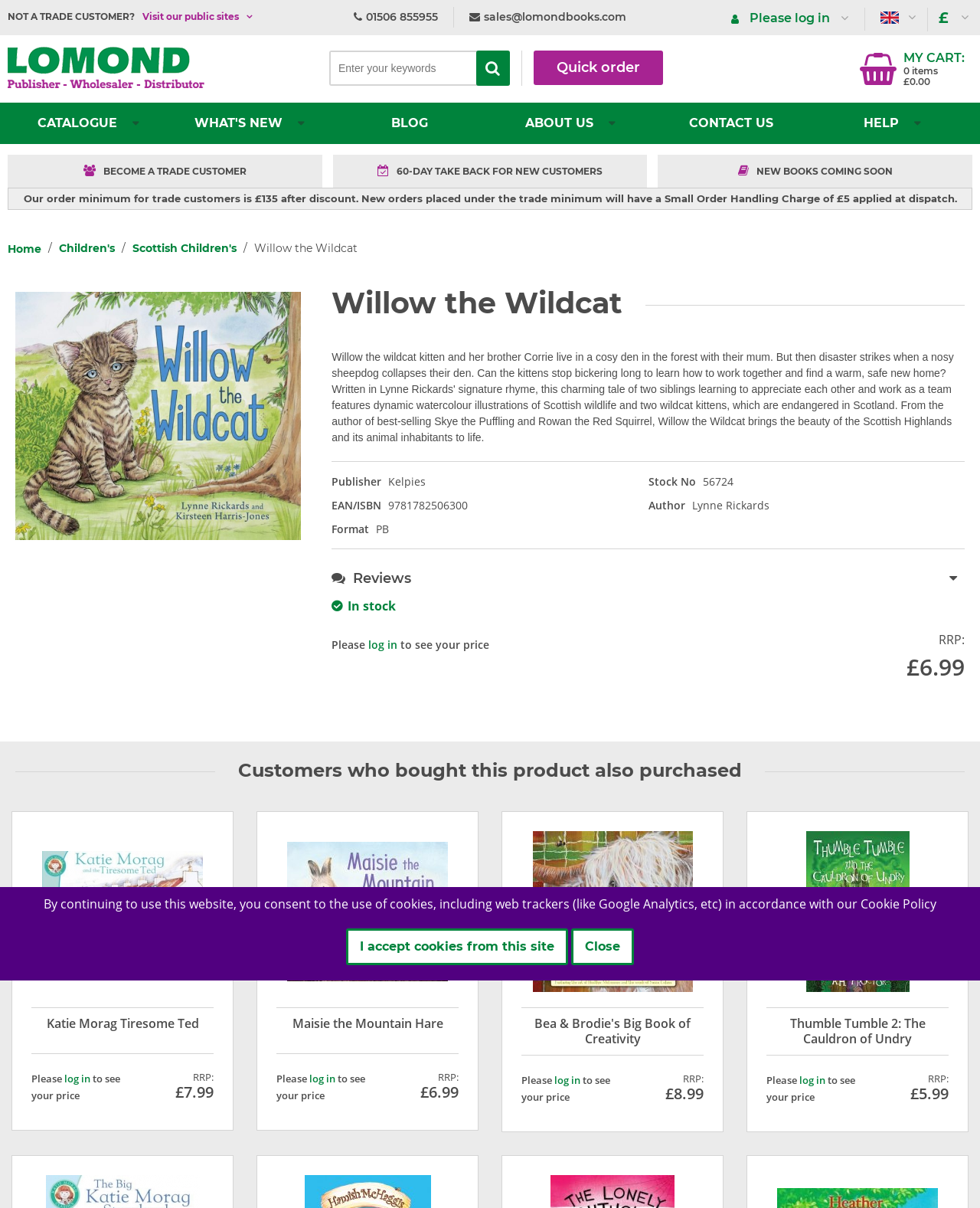Give a one-word or phrase response to the following question: What is the price of the book for non-logged-in users?

£6.99